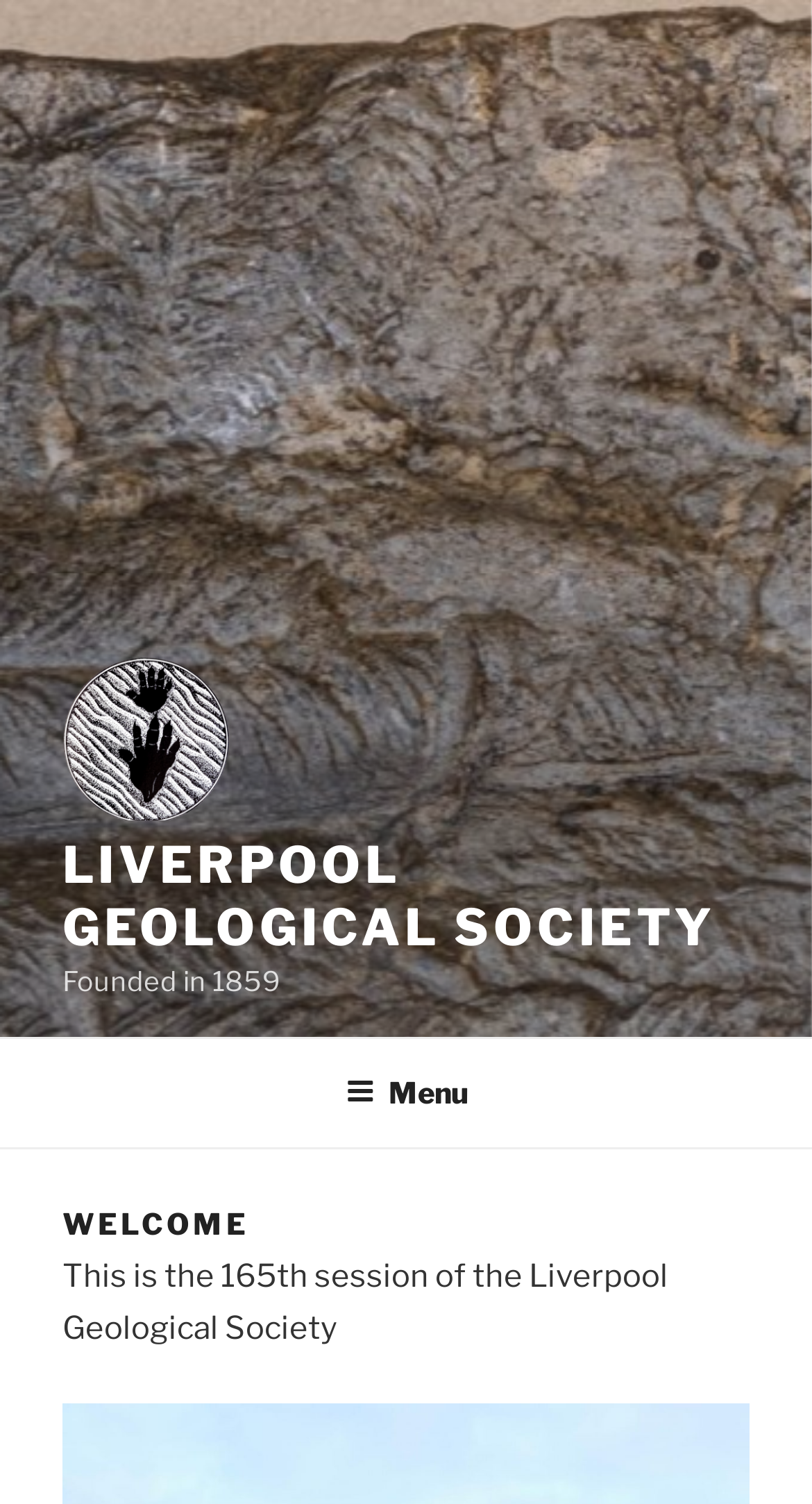Provide a single word or phrase to answer the given question: 
What is the purpose of the 'Menu' button?

To access top menu